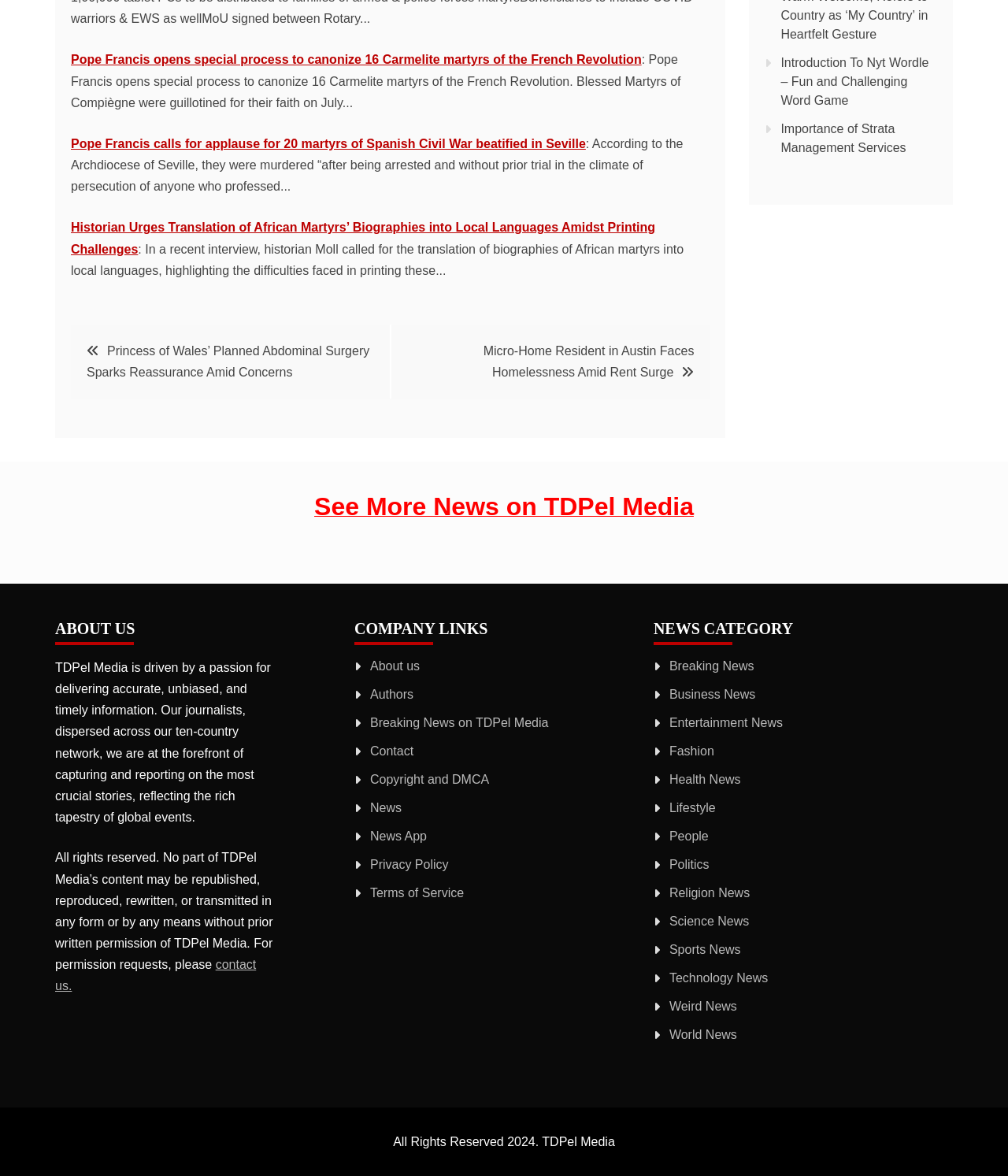Calculate the bounding box coordinates for the UI element based on the following description: "Importance of Strata Management Services". Ensure the coordinates are four float numbers between 0 and 1, i.e., [left, top, right, bottom].

[0.775, 0.104, 0.899, 0.131]